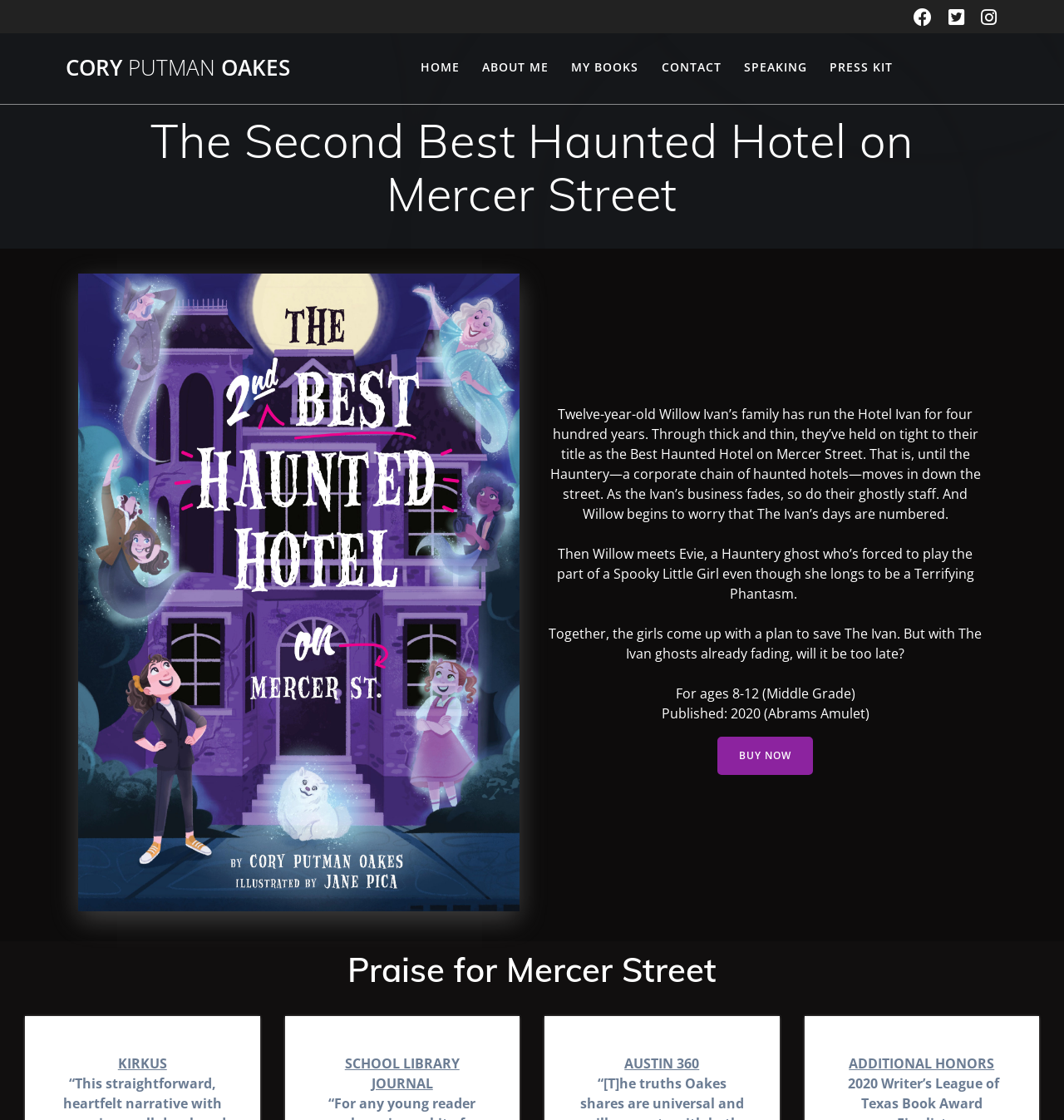Locate the bounding box coordinates of the clickable area needed to fulfill the instruction: "Click the BUY NOW button".

[0.674, 0.658, 0.764, 0.692]